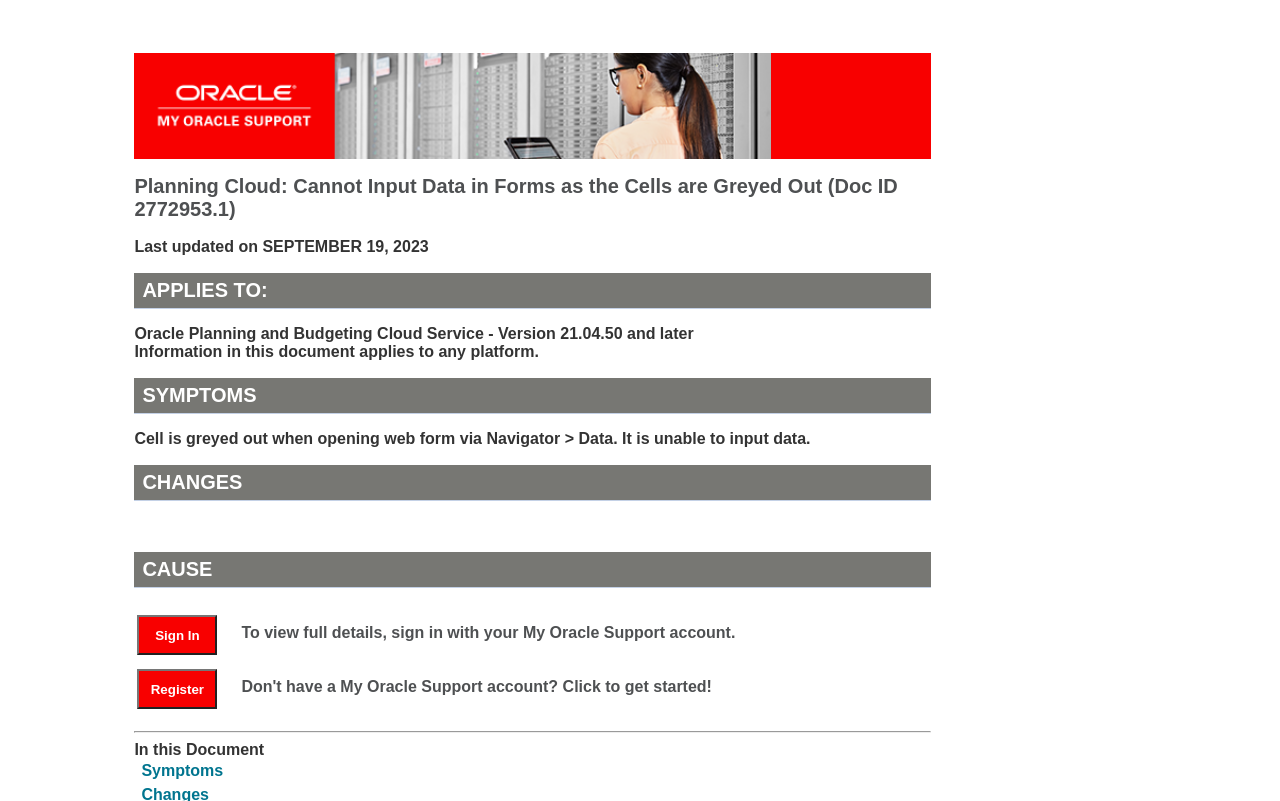What is the principal heading displayed on the webpage?

Planning Cloud: Cannot Input Data in Forms as the Cells are Greyed Out (Doc ID 2772953.1)